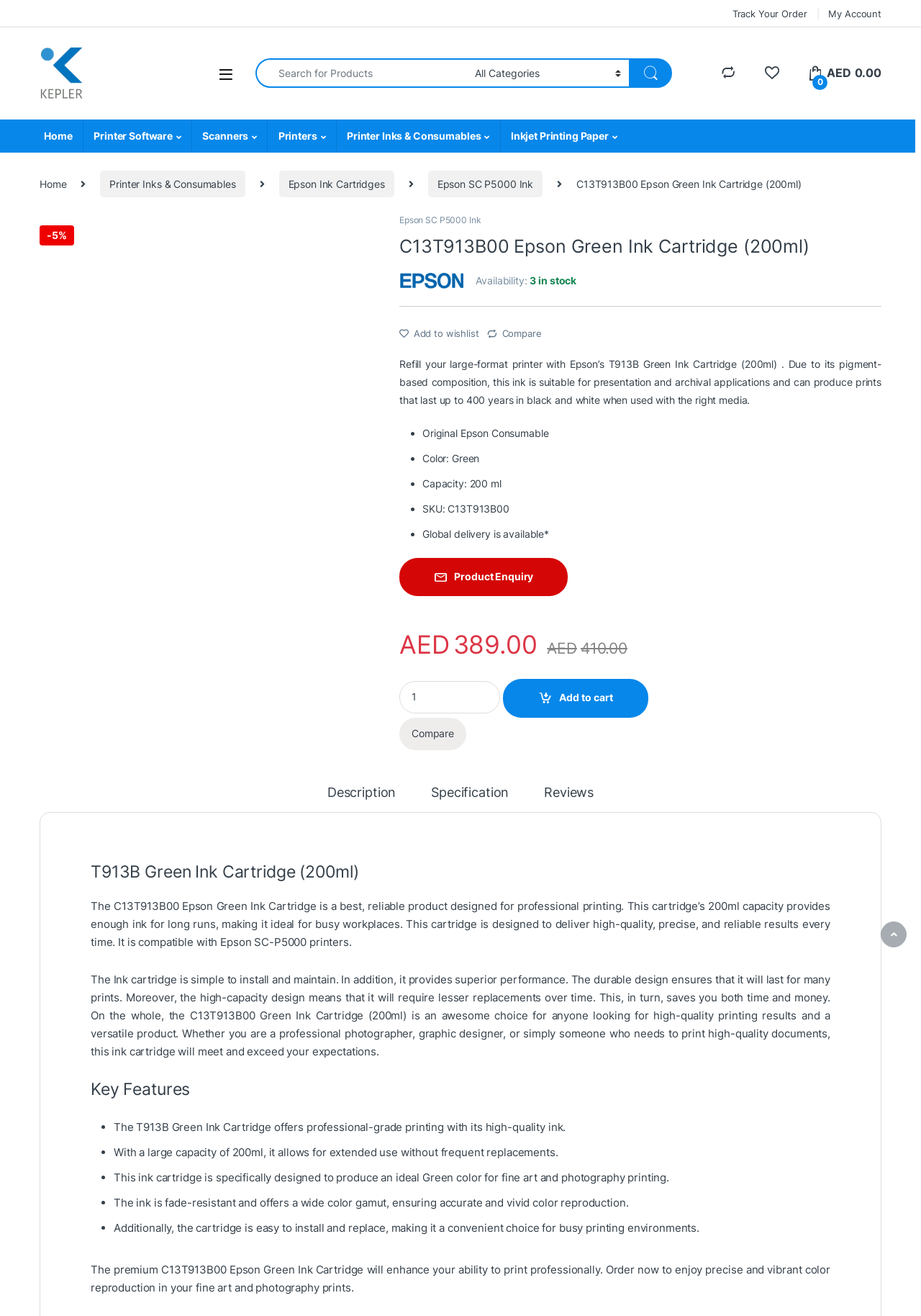Specify the bounding box coordinates of the region I need to click to perform the following instruction: "Add to cart". The coordinates must be four float numbers in the range of 0 to 1, i.e., [left, top, right, bottom].

[0.546, 0.516, 0.704, 0.545]